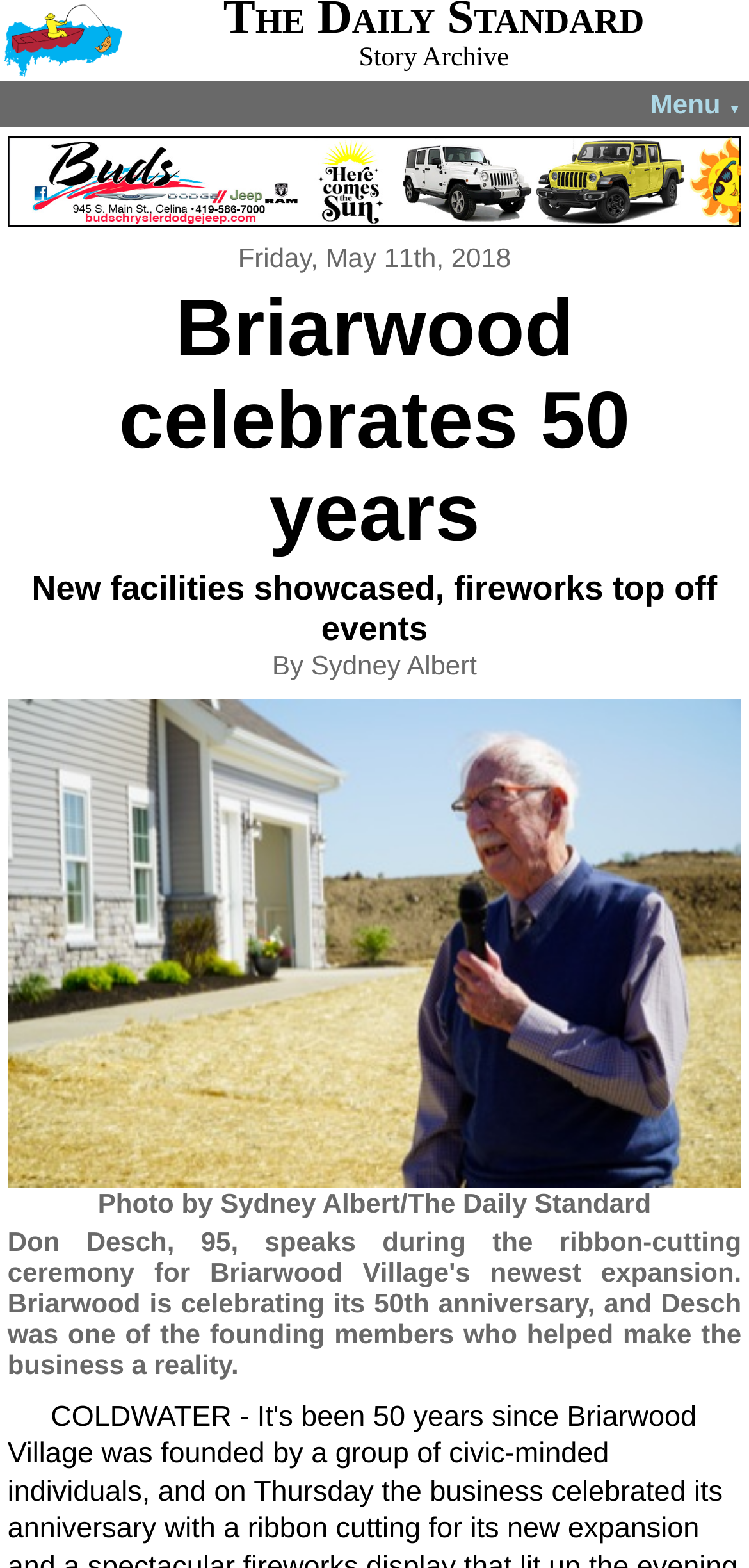Offer an extensive depiction of the webpage and its key elements.

The webpage is an article from The Daily Standard Newspaper, celebrating the 50th anniversary of Briarwood Village. At the top left corner, the newspaper's logo is displayed. To the right of the logo, the text "Story Archive" is shown. Below the logo, a menu link is located, spanning the entire width of the page. 

Next to the menu link, another link "a_d" is positioned, accompanied by an image of the same name. The date "Friday, May 11th, 2018" is displayed in the middle of the page. 

The main article begins with a heading "Briarwood celebrates 50 years" followed by a subheading "New facilities showcased, fireworks top off events". The author of the article, Sydney Albert, is credited below the headings. 

The article features an image, which takes up a significant portion of the page, and is attributed to Sydney Albert/The Daily Standard.